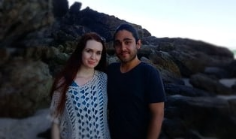Answer in one word or a short phrase: 
Where are Aletheia Luna and Mateo Sol based?

Perth, Australia